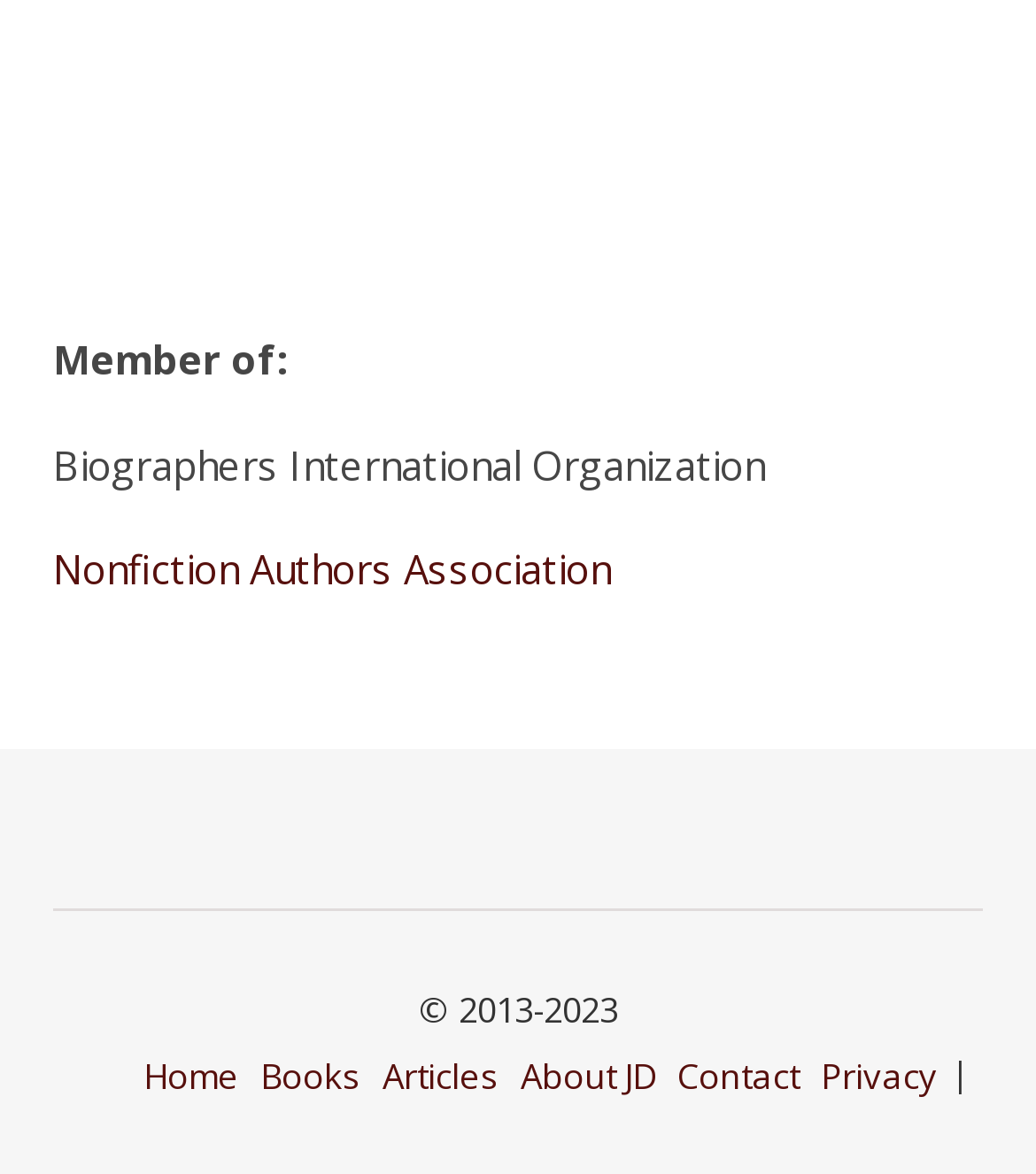What is the last link in the footer?
Answer with a single word or phrase, using the screenshot for reference.

Privacy